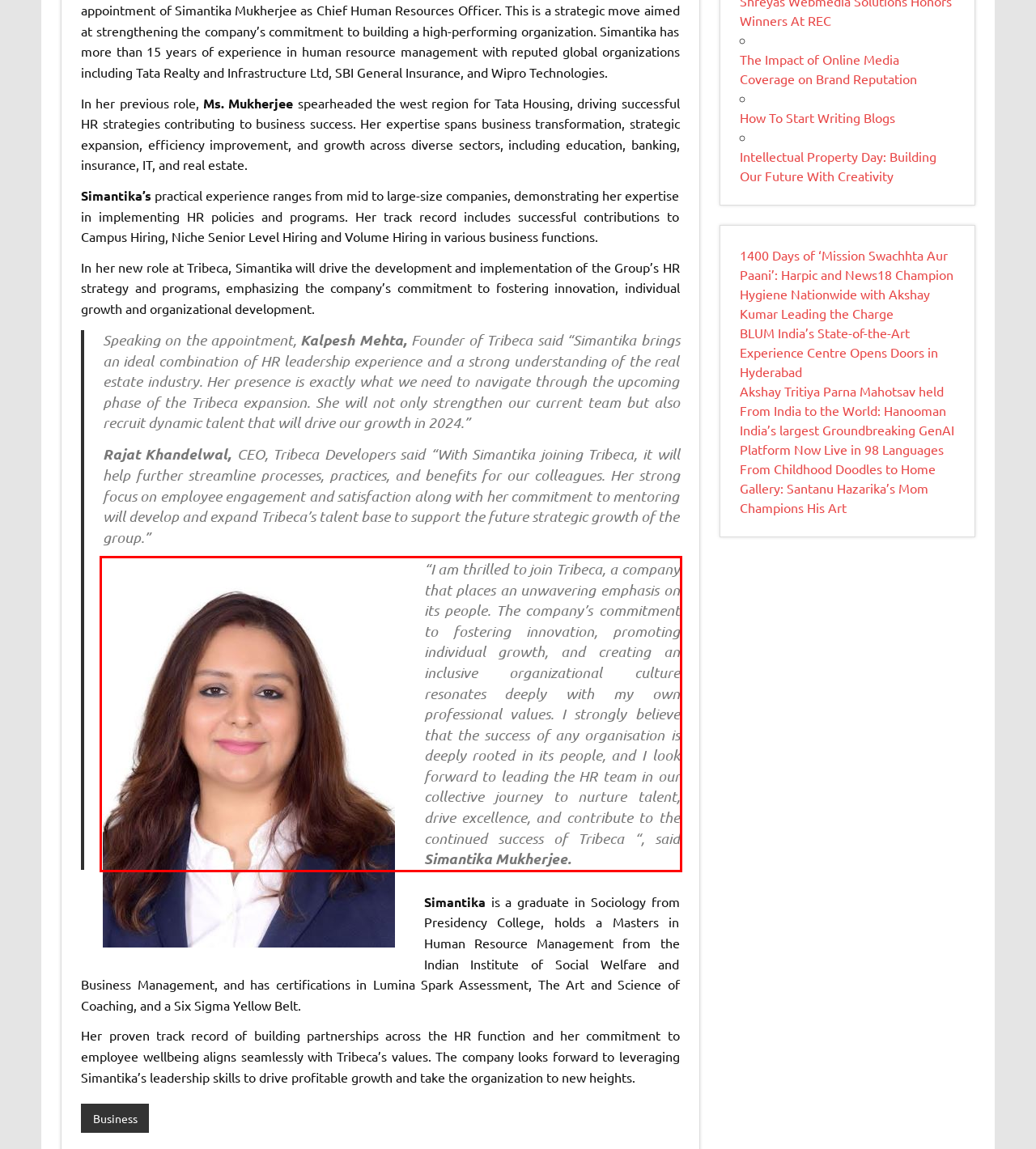Please analyze the provided webpage screenshot and perform OCR to extract the text content from the red rectangle bounding box.

“I am thrilled to join Tribeca, a company that places an unwavering emphasis on its people. The company’s commitment to fostering innovation, promoting individual growth, and creating an inclusive organizational culture resonates deeply with my own professional values. I strongly believe that the success of any organisation is deeply rooted in its people, and I look forward to leading the HR team in our collective journey to nurture talent, drive excellence, and contribute to the continued success of Tribeca “, said Simantika Mukherjee.